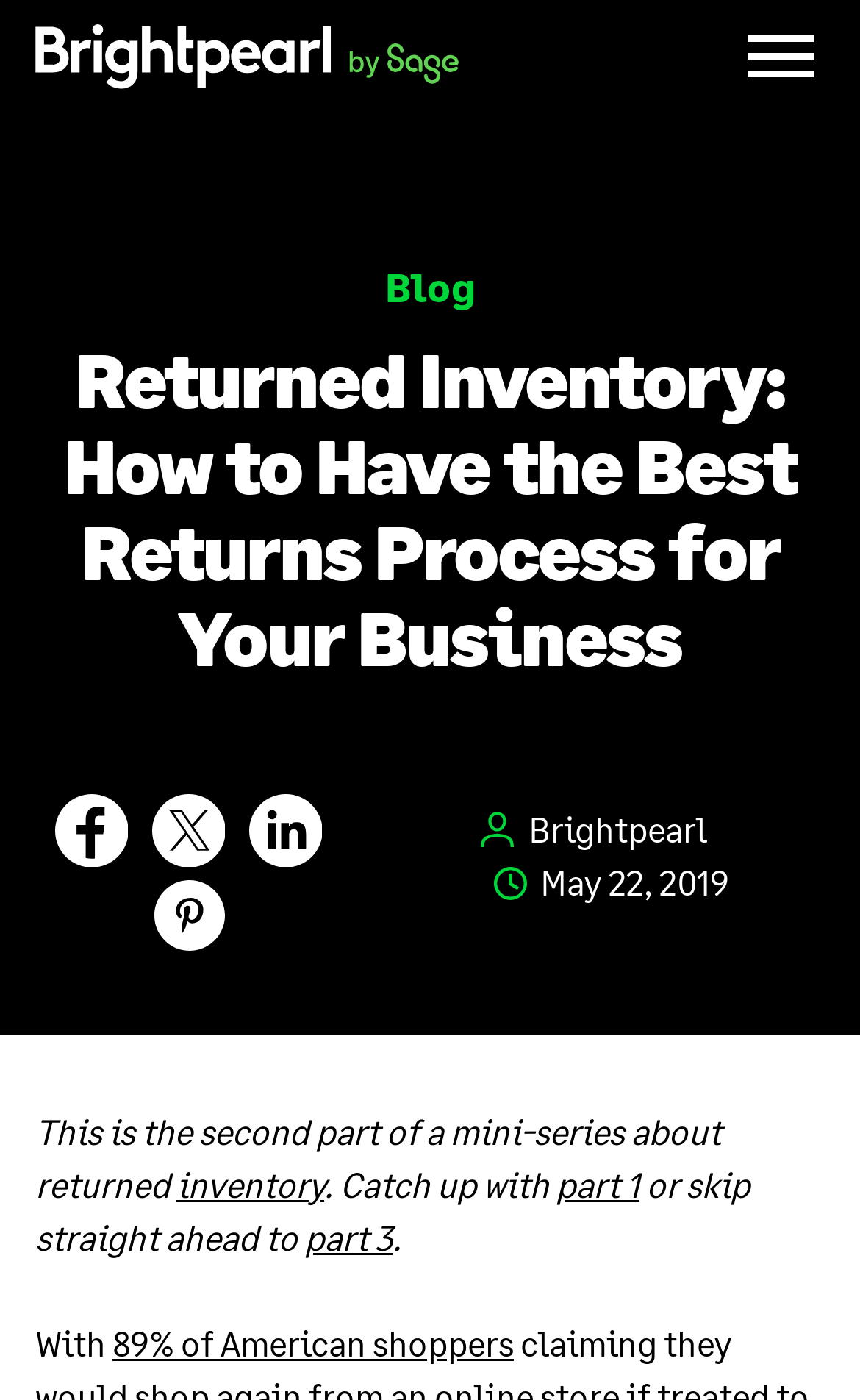Please find the bounding box coordinates of the element that you should click to achieve the following instruction: "read part 1". The coordinates should be presented as four float numbers between 0 and 1: [left, top, right, bottom].

[0.646, 0.83, 0.744, 0.86]